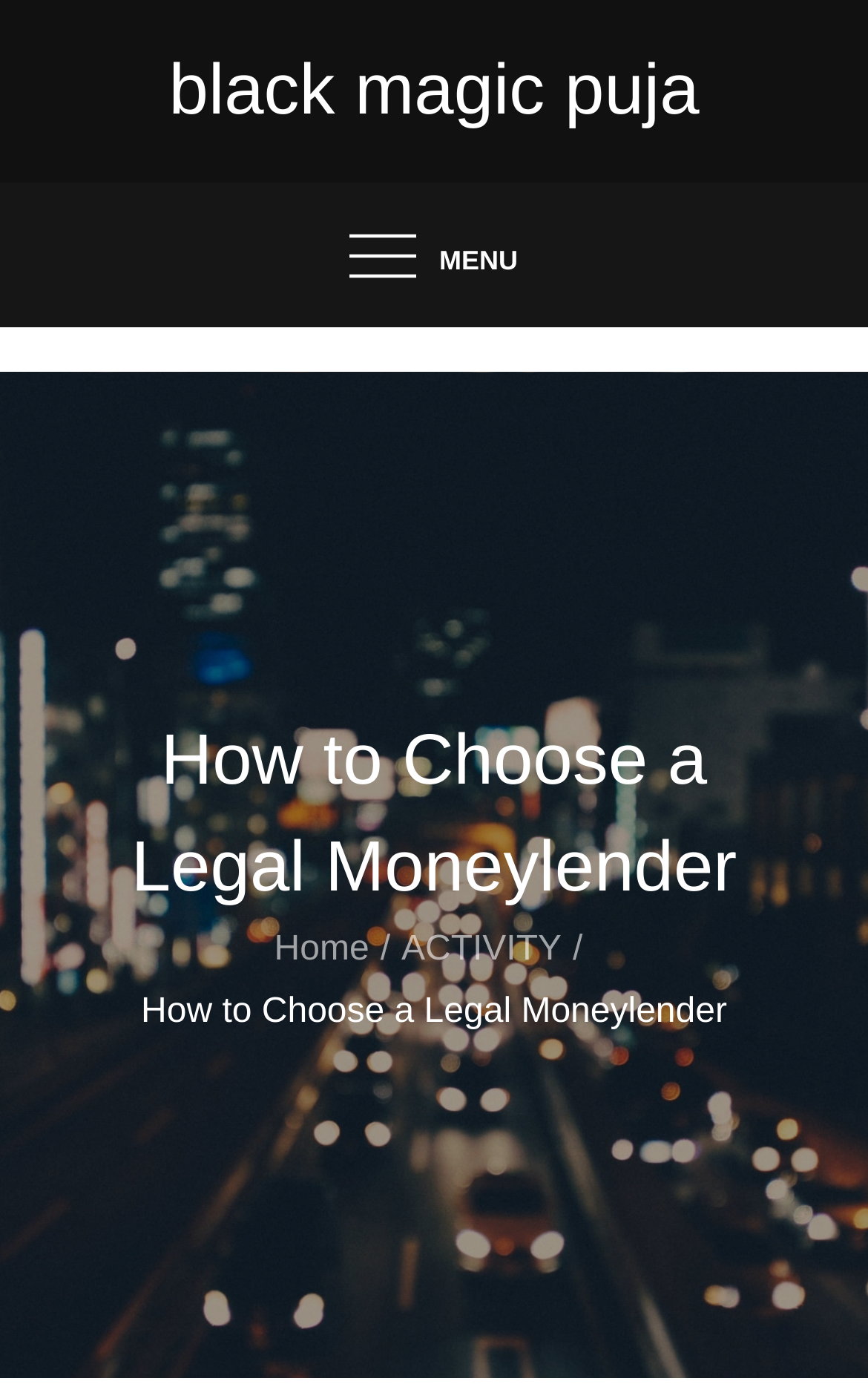What is the navigation section called?
Based on the image, provide your answer in one word or phrase.

Breadcrumbs